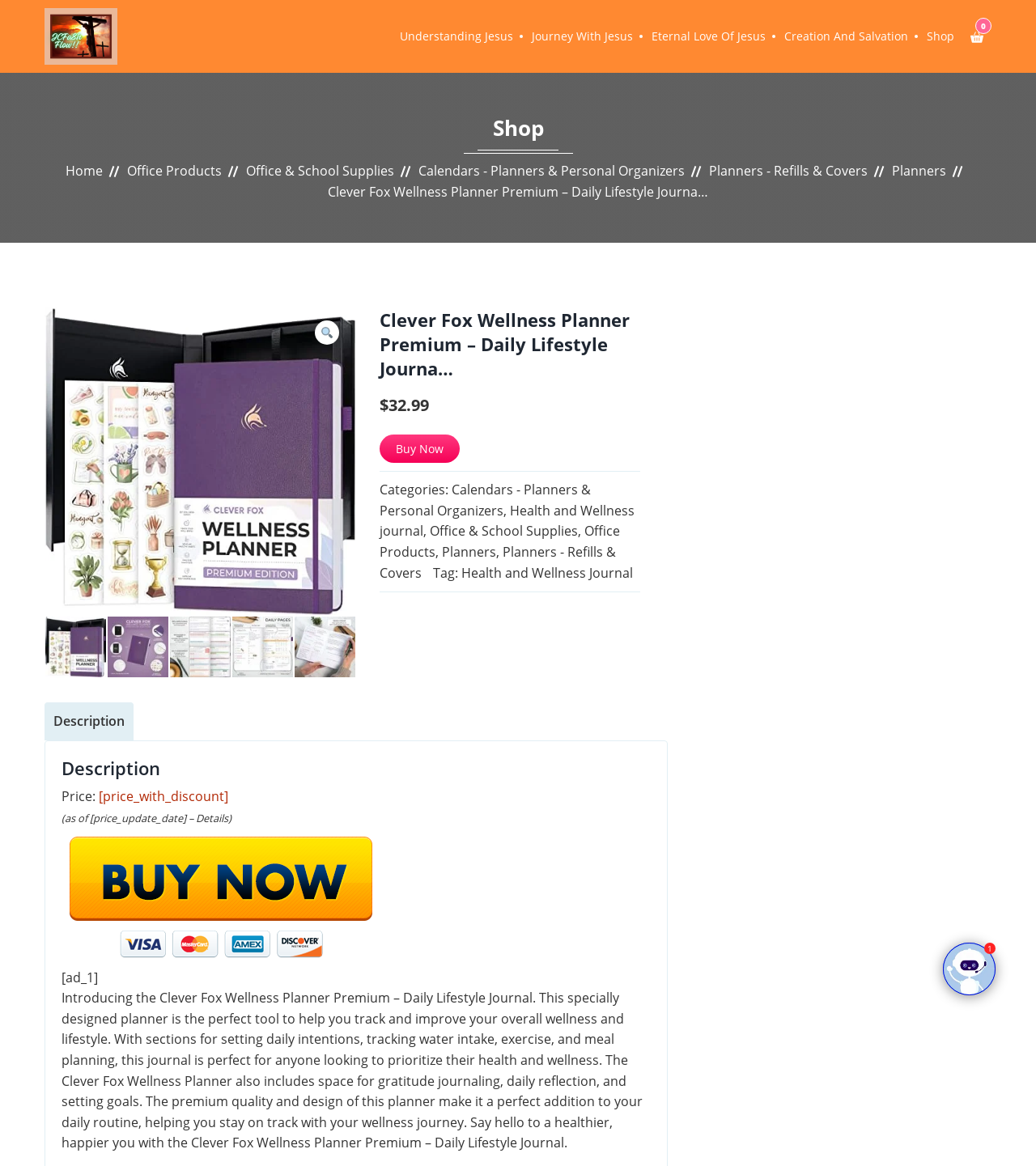Pinpoint the bounding box coordinates of the clickable element needed to complete the instruction: "Click the 'Home' link". The coordinates should be provided as four float numbers between 0 and 1: [left, top, right, bottom].

[0.063, 0.139, 0.099, 0.154]